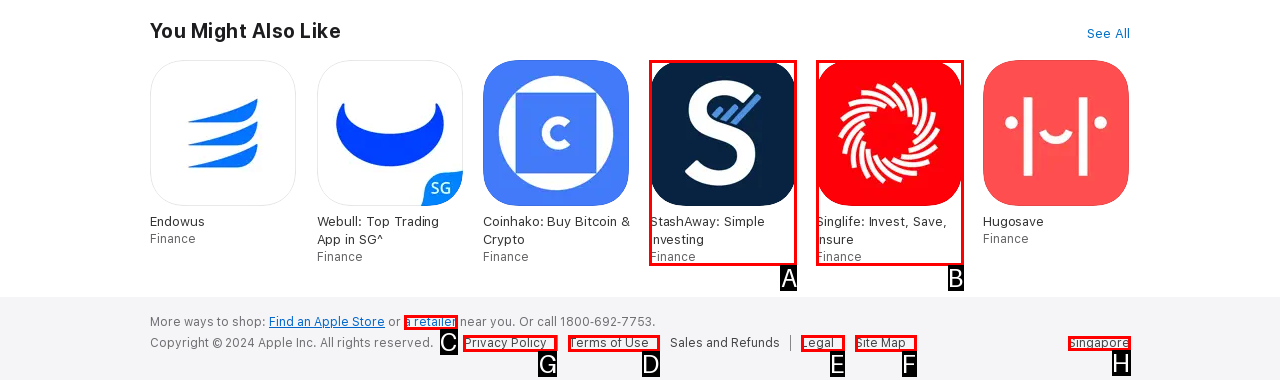Which HTML element should be clicked to perform the following task: View Privacy Policy
Reply with the letter of the appropriate option.

G